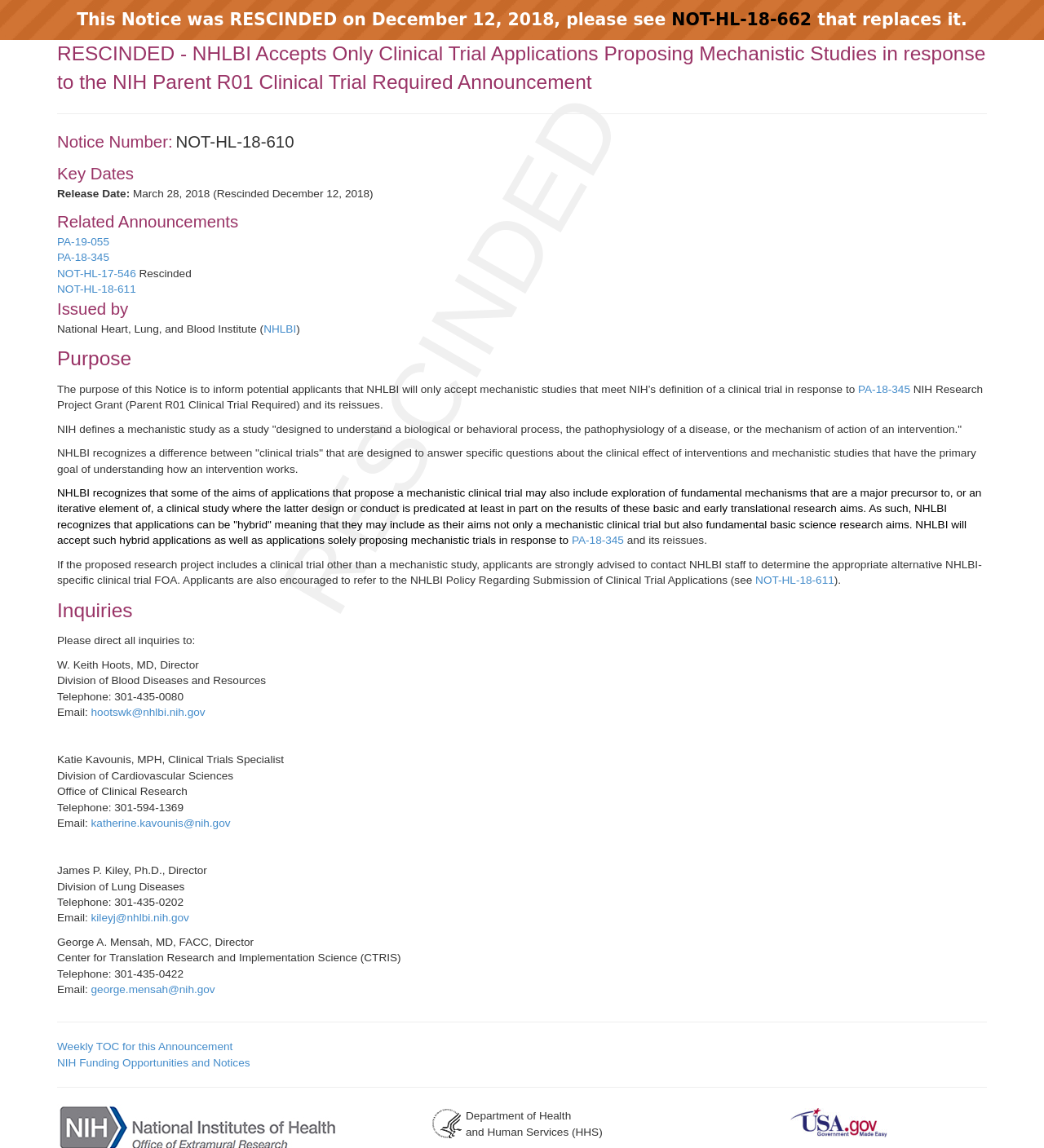Using the provided element description: "Weekly TOC for this Announcement", determine the bounding box coordinates of the corresponding UI element in the screenshot.

[0.055, 0.907, 0.223, 0.917]